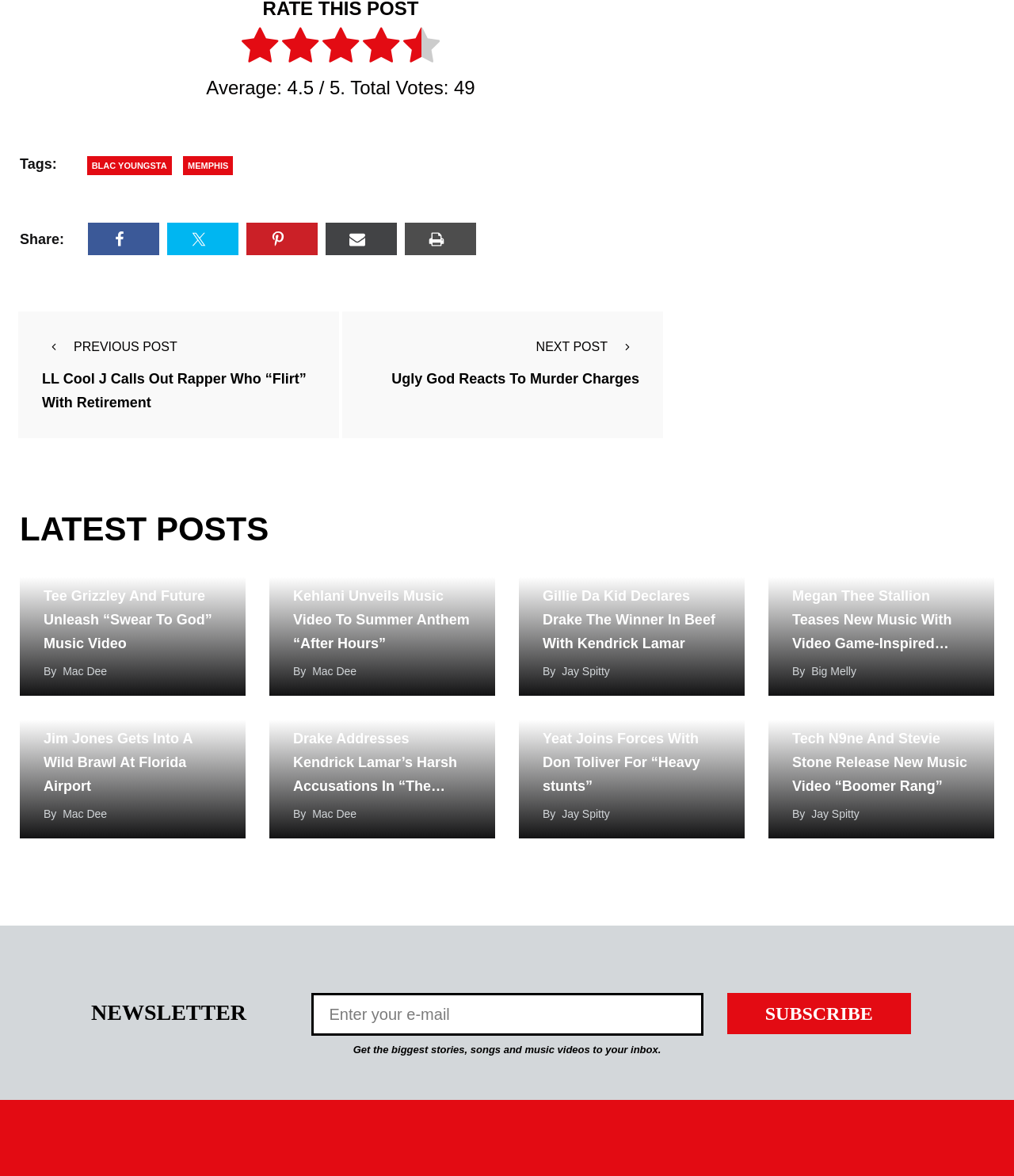Given the content of the image, can you provide a detailed answer to the question?
How can I subscribe to the newsletter?

To subscribe to the newsletter, I need to enter my email address in the textbox and then click the 'SUBSCRIBE' button, which is located at the bottom of the webpage.